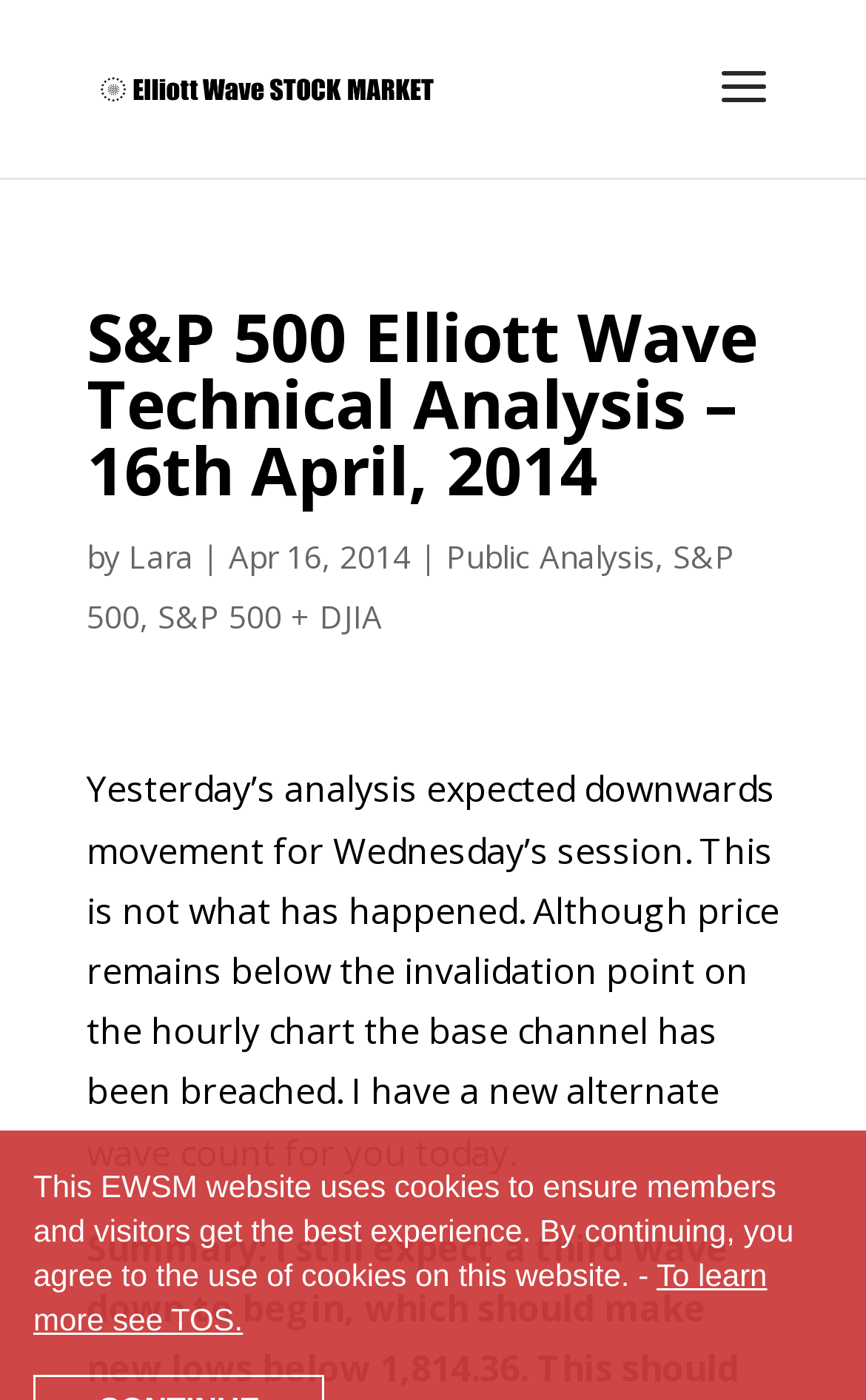Locate the UI element described as follows: "alt="Elliott Wave Stock Market"". Return the bounding box coordinates as four float numbers between 0 and 1 in the order [left, top, right, bottom].

[0.11, 0.043, 0.51, 0.078]